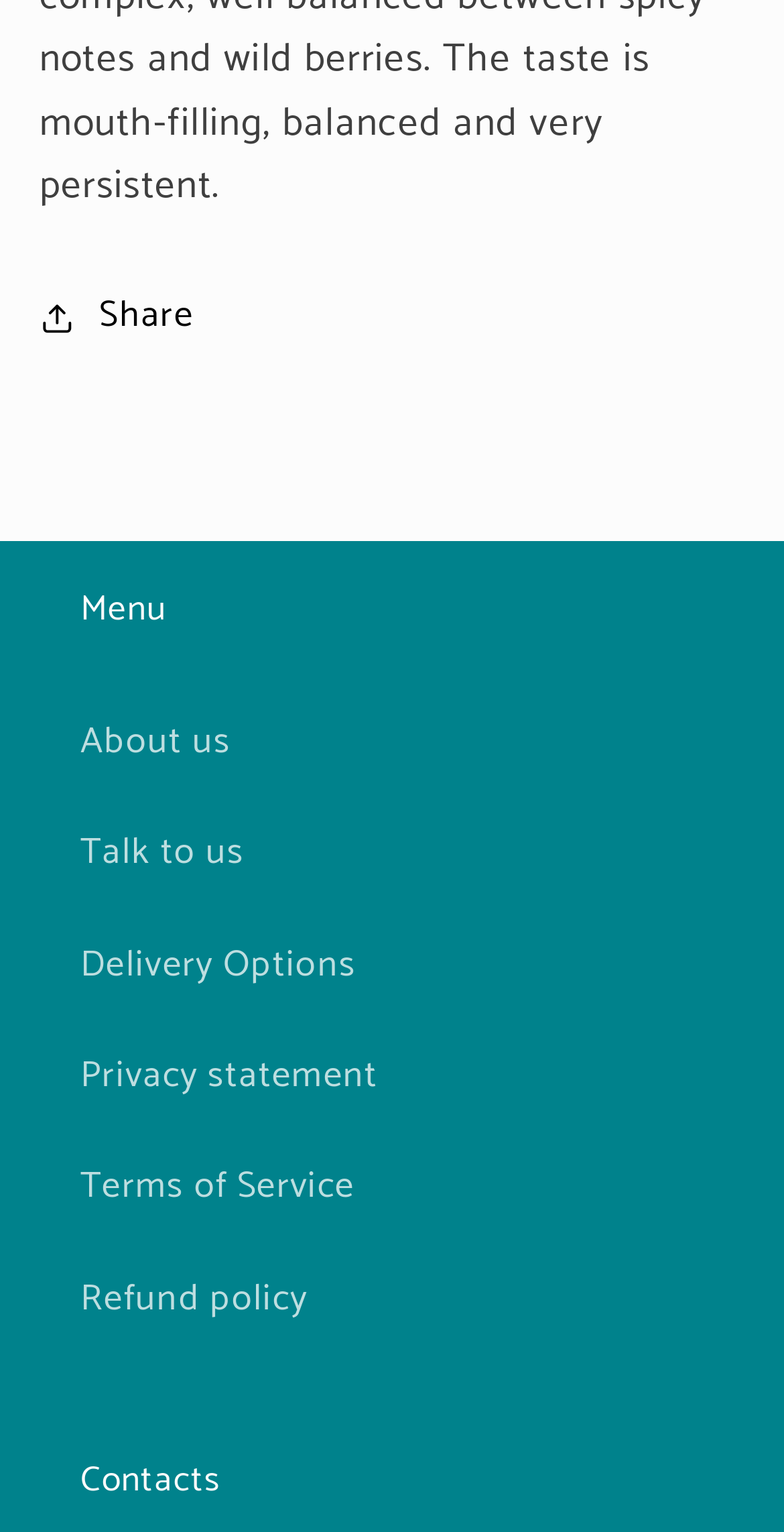Using the webpage screenshot, find the UI element described by Home. Provide the bounding box coordinates in the format (top-left x, top-left y, bottom-right x, bottom-right y), ensuring all values are floating point numbers between 0 and 1.

None